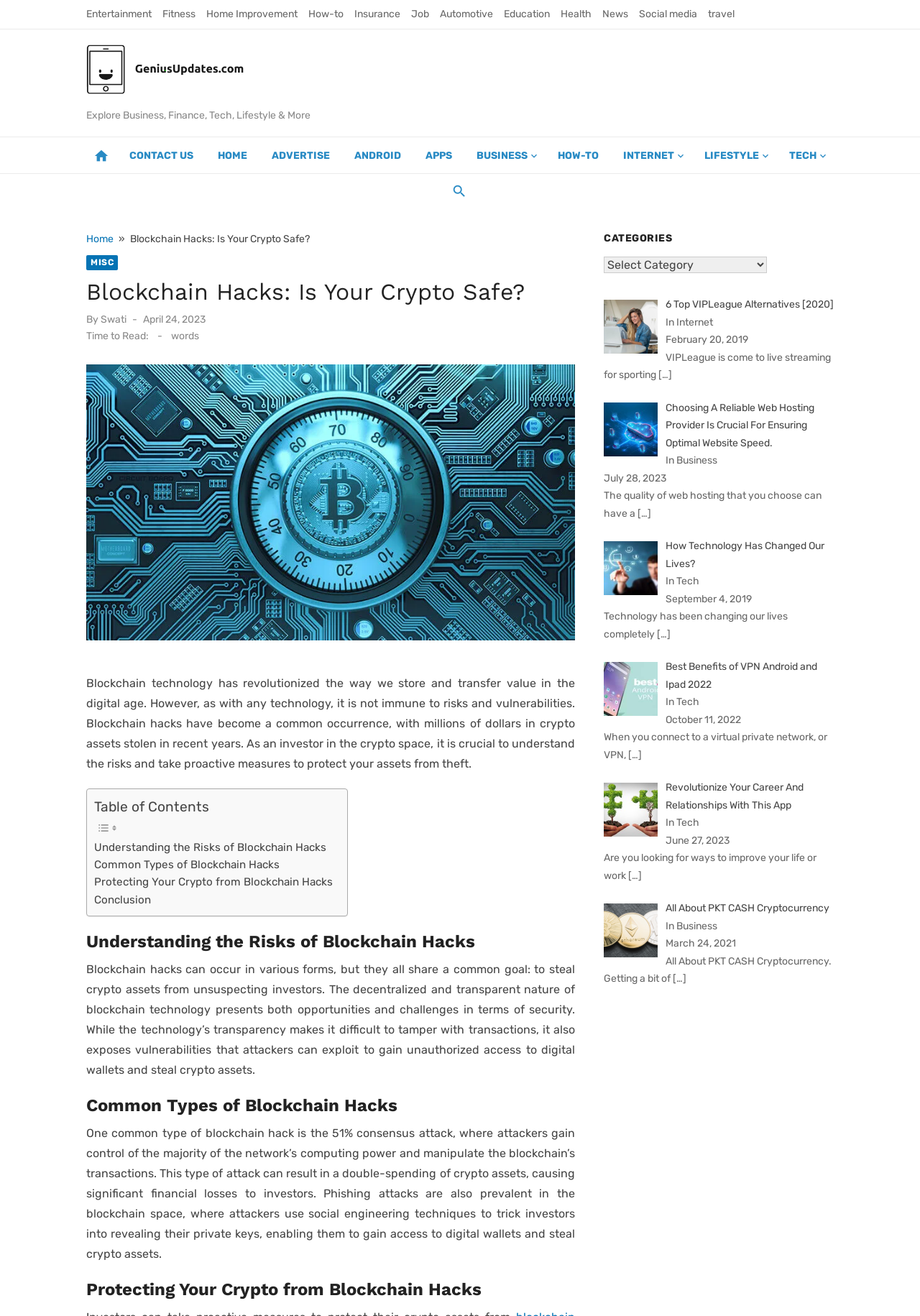Identify the bounding box coordinates of the clickable region required to complete the instruction: "Click on 'HOME'". The coordinates should be given as four float numbers within the range of 0 and 1, i.e., [left, top, right, bottom].

[0.229, 0.104, 0.277, 0.132]